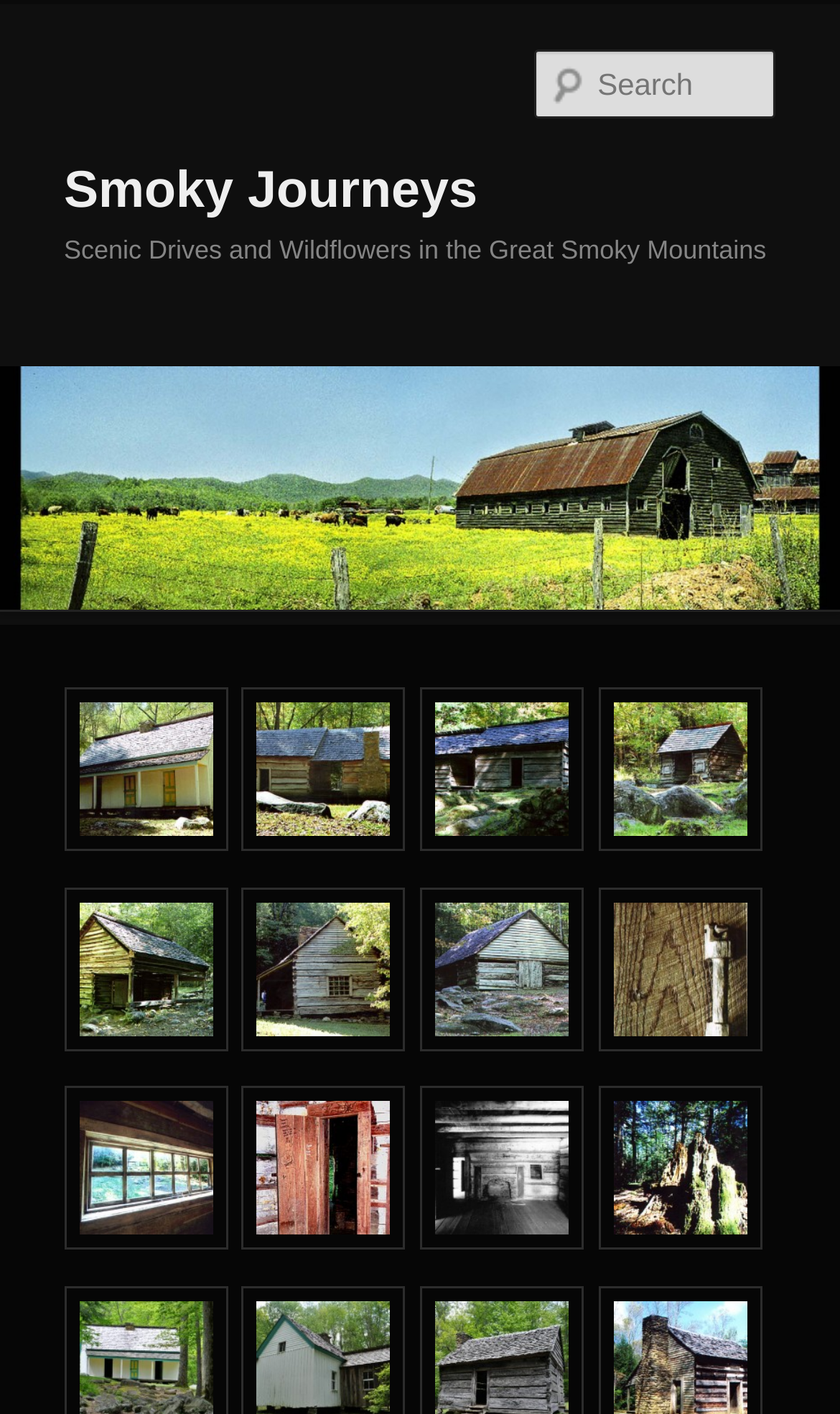How many menu items are there? From the image, respond with a single word or brief phrase.

9